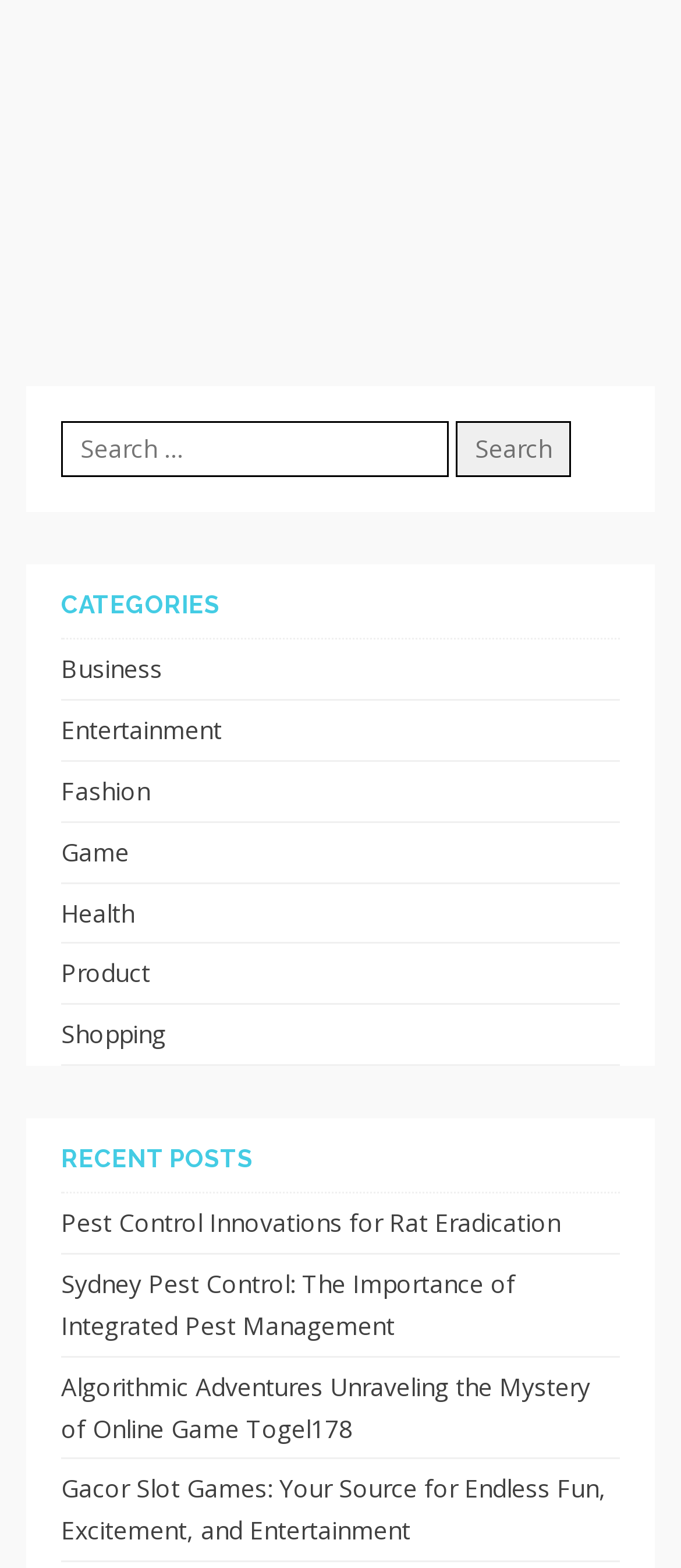Locate the bounding box coordinates of the clickable element to fulfill the following instruction: "Click on Business category". Provide the coordinates as four float numbers between 0 and 1 in the format [left, top, right, bottom].

[0.09, 0.416, 0.238, 0.437]